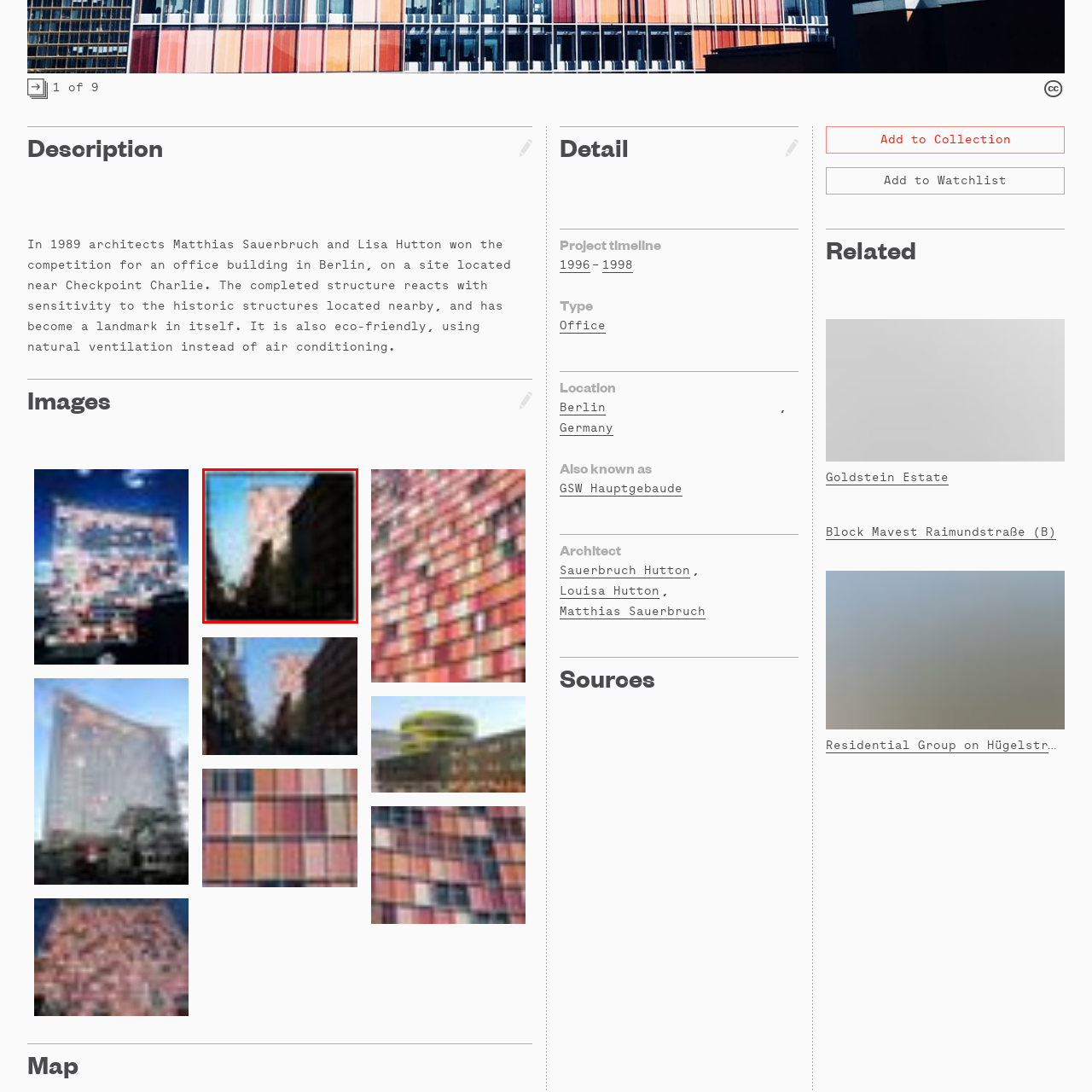Review the image segment marked with the grey border and deliver a thorough answer to the following question, based on the visual information provided: 
What is the color of the sky above the building?

The caption describes the sky above the building as 'vibrant blue', which contrasts with the darker hues of the surrounding structures, emphasizing the building's unique character.